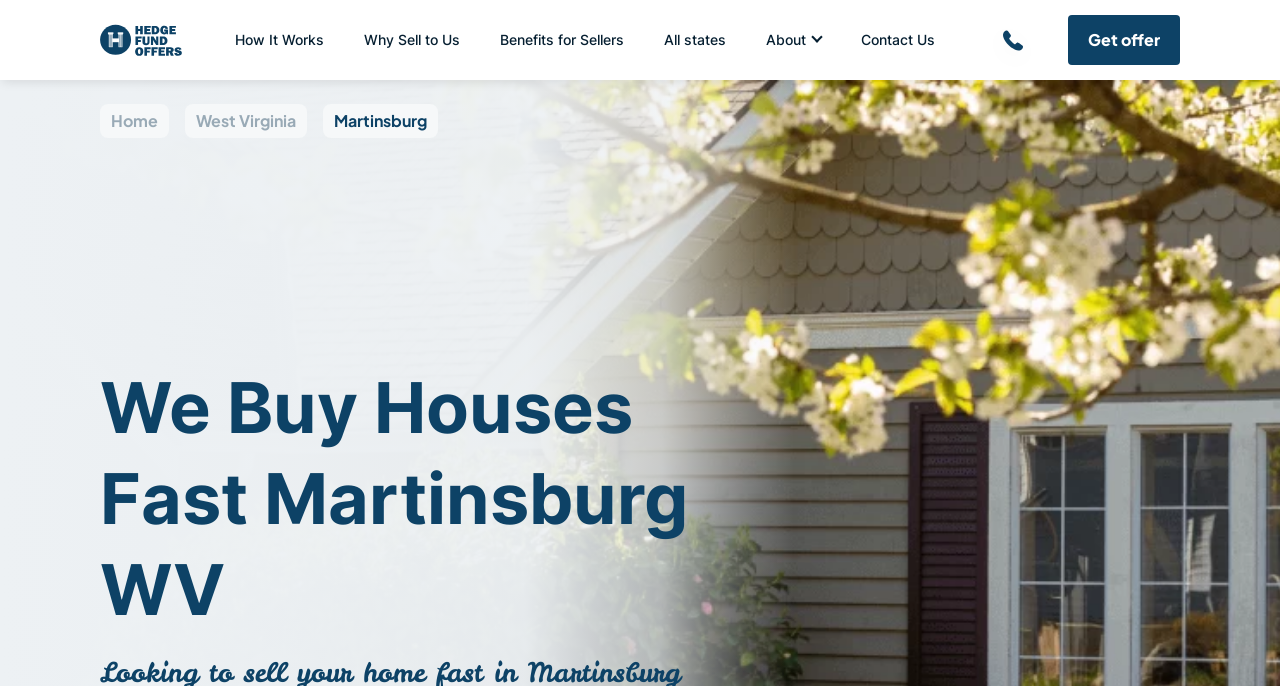Please extract and provide the main headline of the webpage.

Hedge Fund Offer